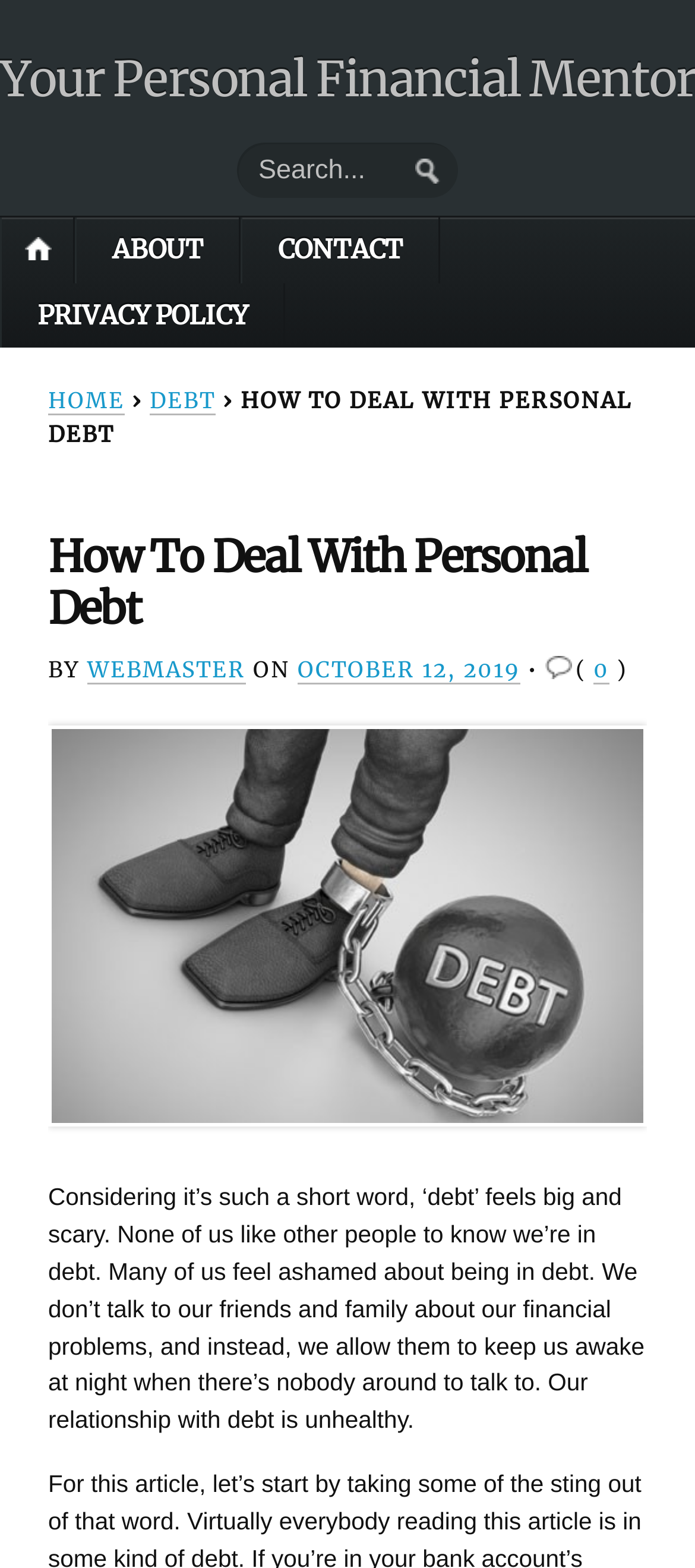Please reply with a single word or brief phrase to the question: 
When was the article published?

October 12, 2019